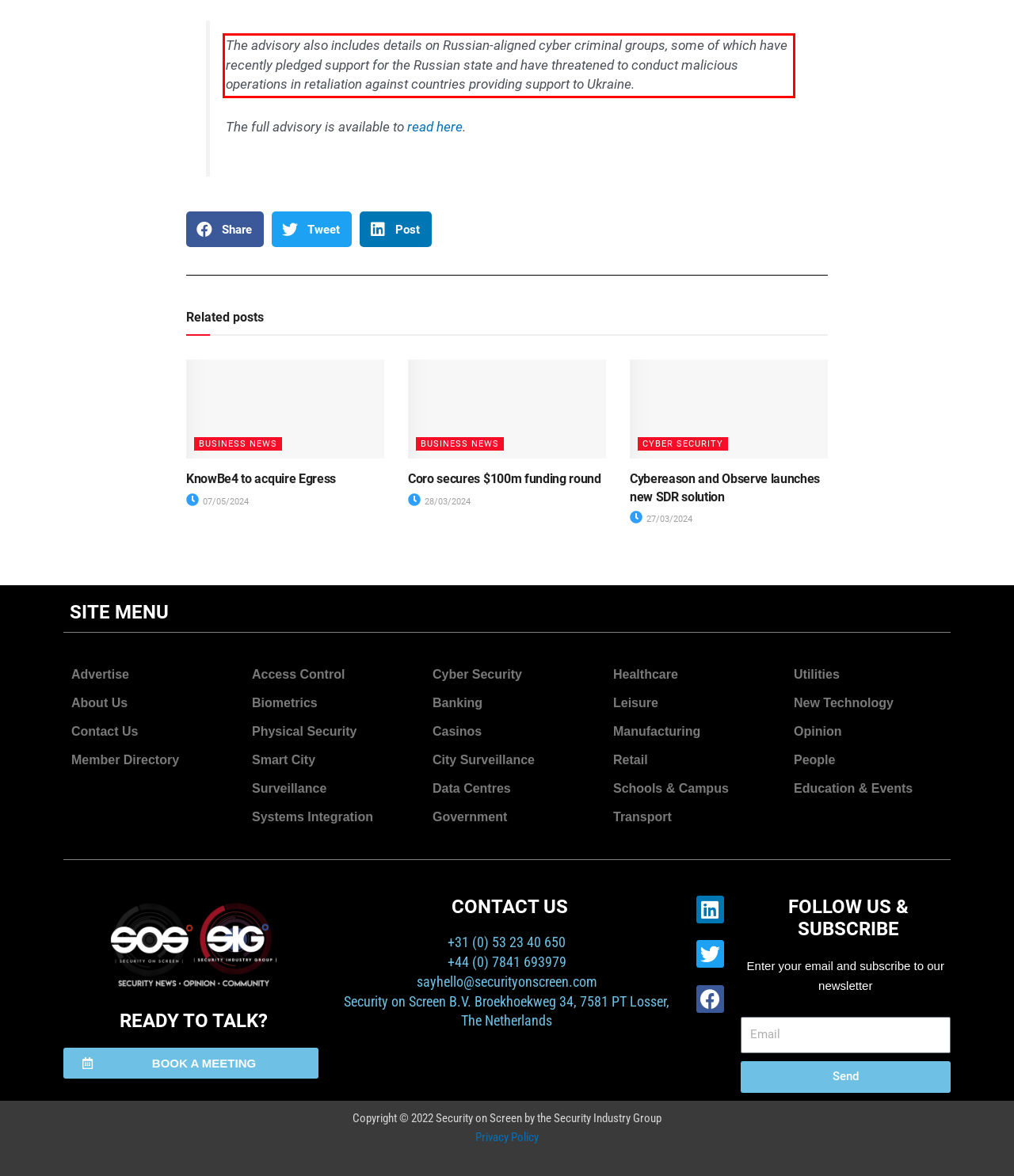Review the screenshot of the webpage and recognize the text inside the red rectangle bounding box. Provide the extracted text content.

The advisory also includes details on Russian-aligned cyber criminal groups, some of which have recently pledged support for the Russian state and have threatened to conduct malicious operations in retaliation against countries providing support to Ukraine.